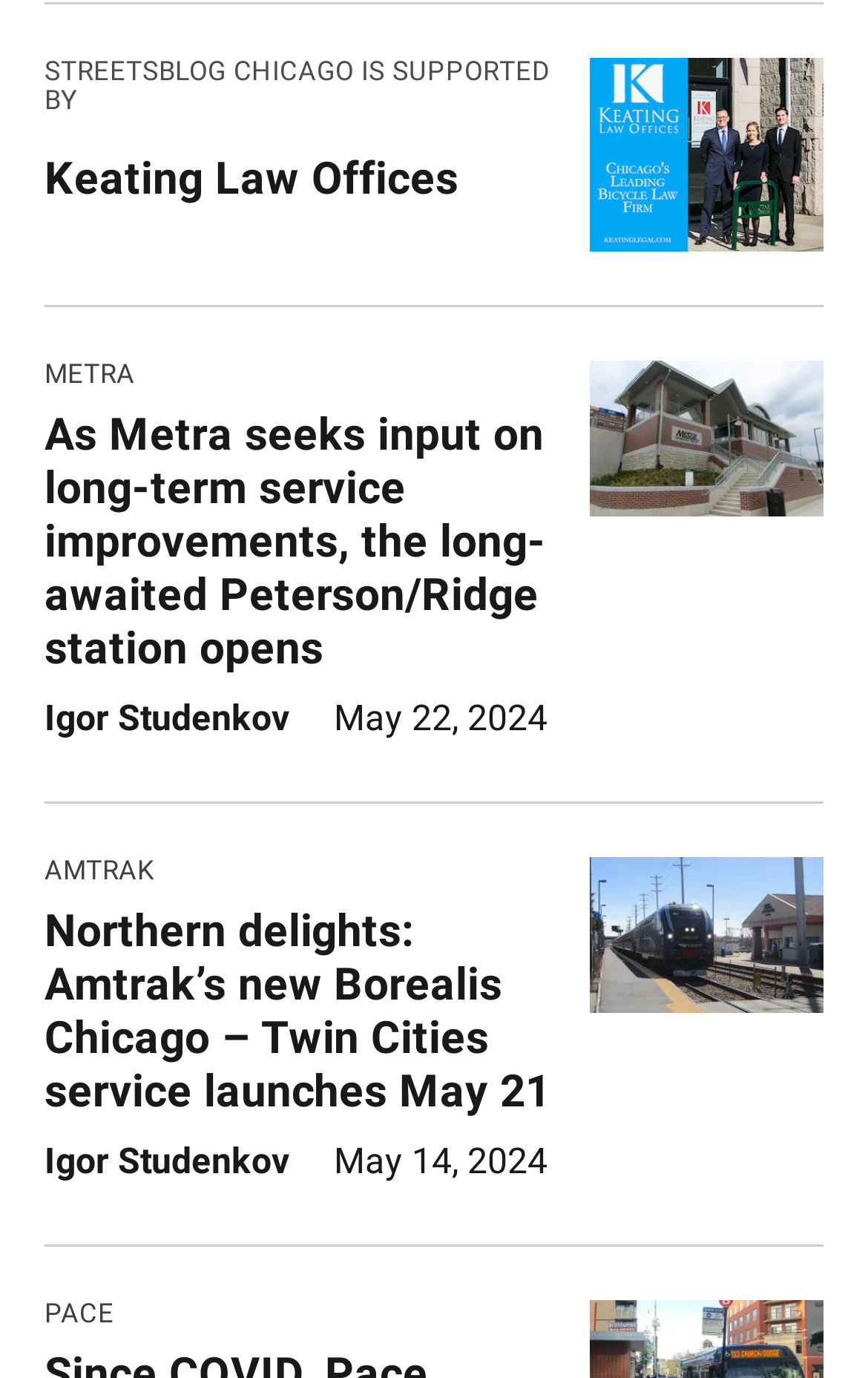What is the name of the author of the article about Amtrak’s new Borealis Chicago – Twin Cities service? Observe the screenshot and provide a one-word or short phrase answer.

Igor Studenkov